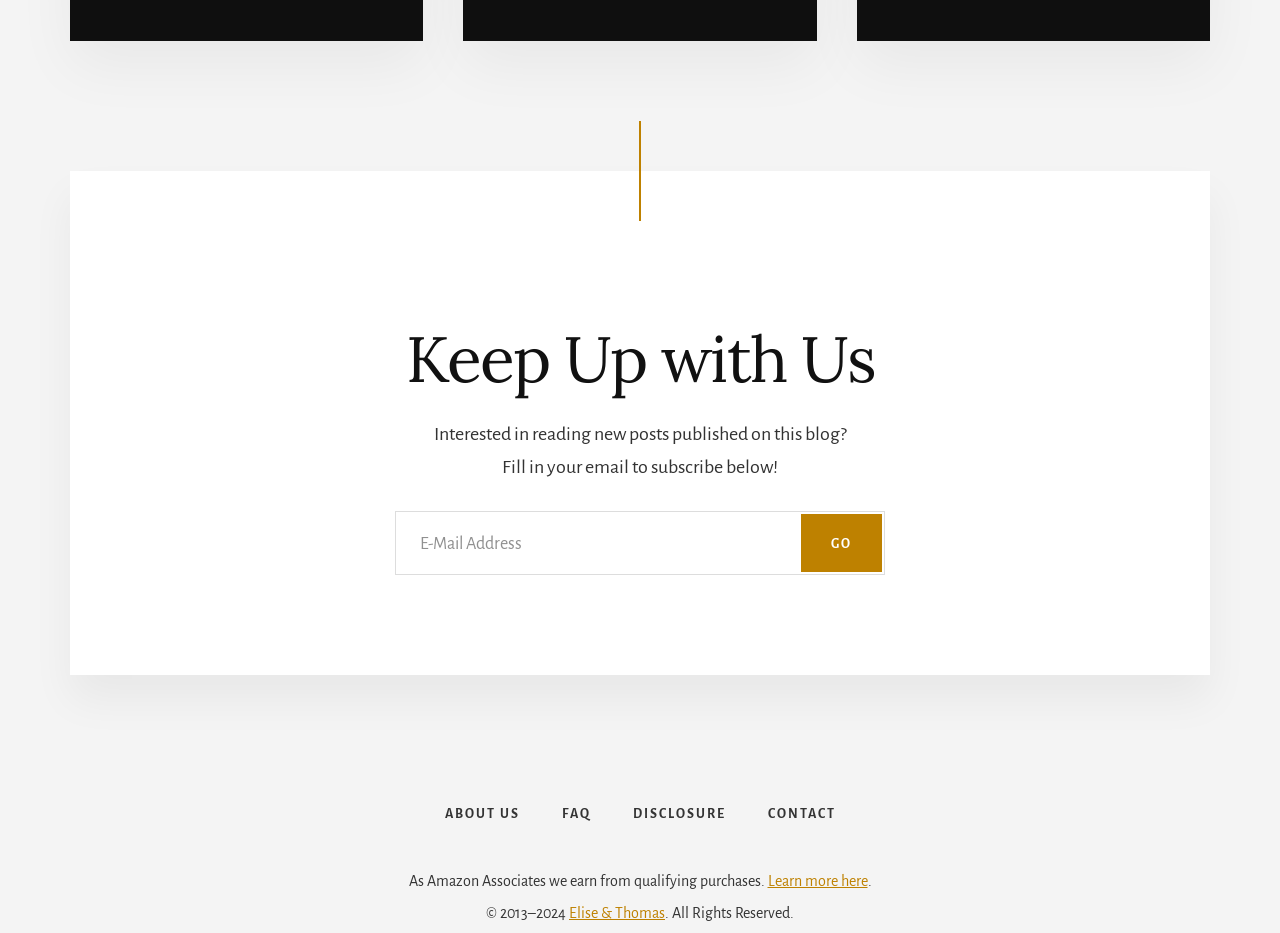Bounding box coordinates are specified in the format (top-left x, top-left y, bottom-right x, bottom-right y). All values are floating point numbers bounded between 0 and 1. Please provide the bounding box coordinate of the region this sentence describes: Contact

[0.584, 0.83, 0.668, 0.914]